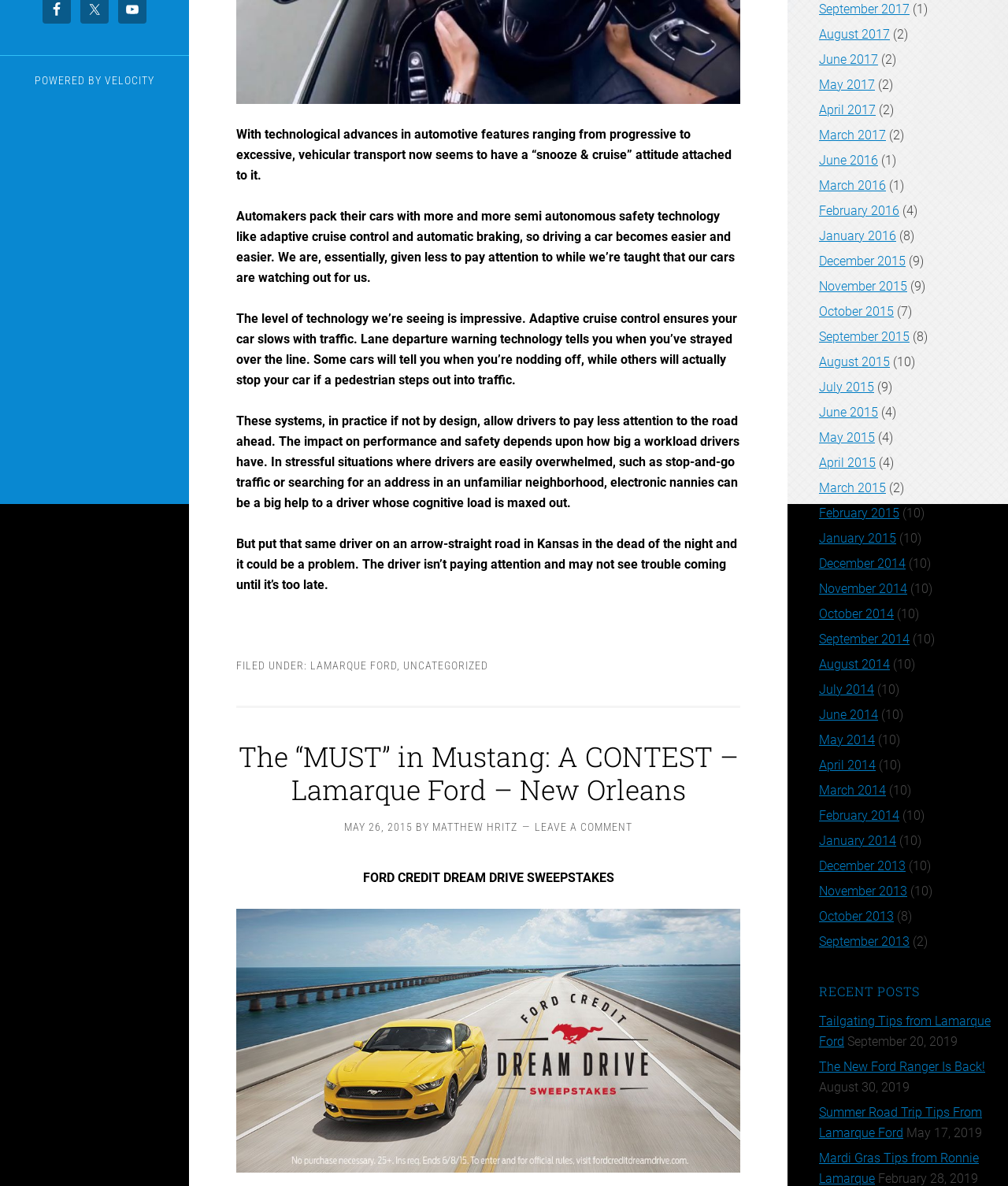Please determine the bounding box coordinates for the UI element described here. Use the format (top-left x, top-left y, bottom-right x, bottom-right y) with values bounded between 0 and 1: Velocity

[0.104, 0.062, 0.153, 0.073]